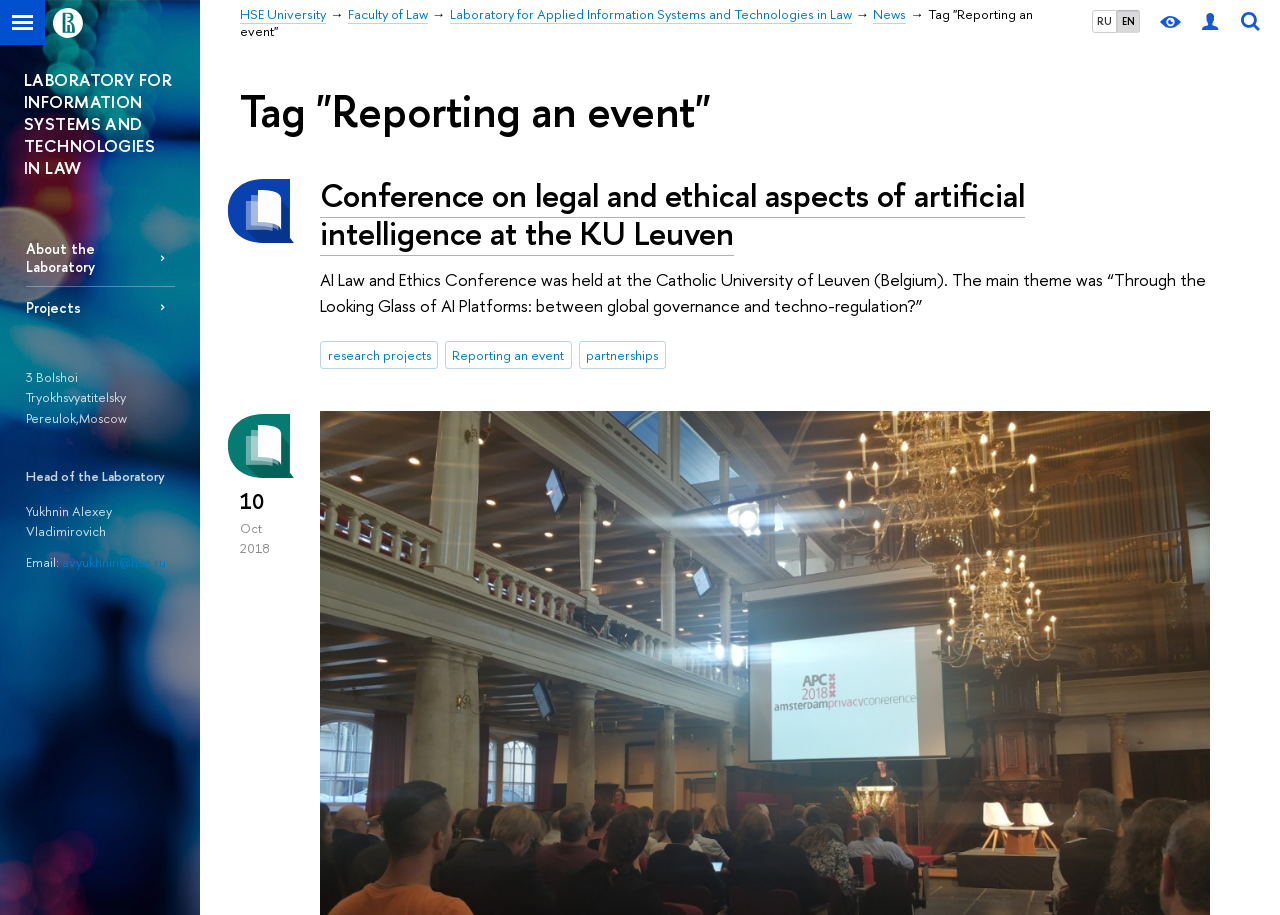Provide a brief response to the question using a single word or phrase: 
What is the theme of the AI Law and Ethics Conference?

“Through the Looking Glass of AI Platforms: between global governance and techno-regulation?”